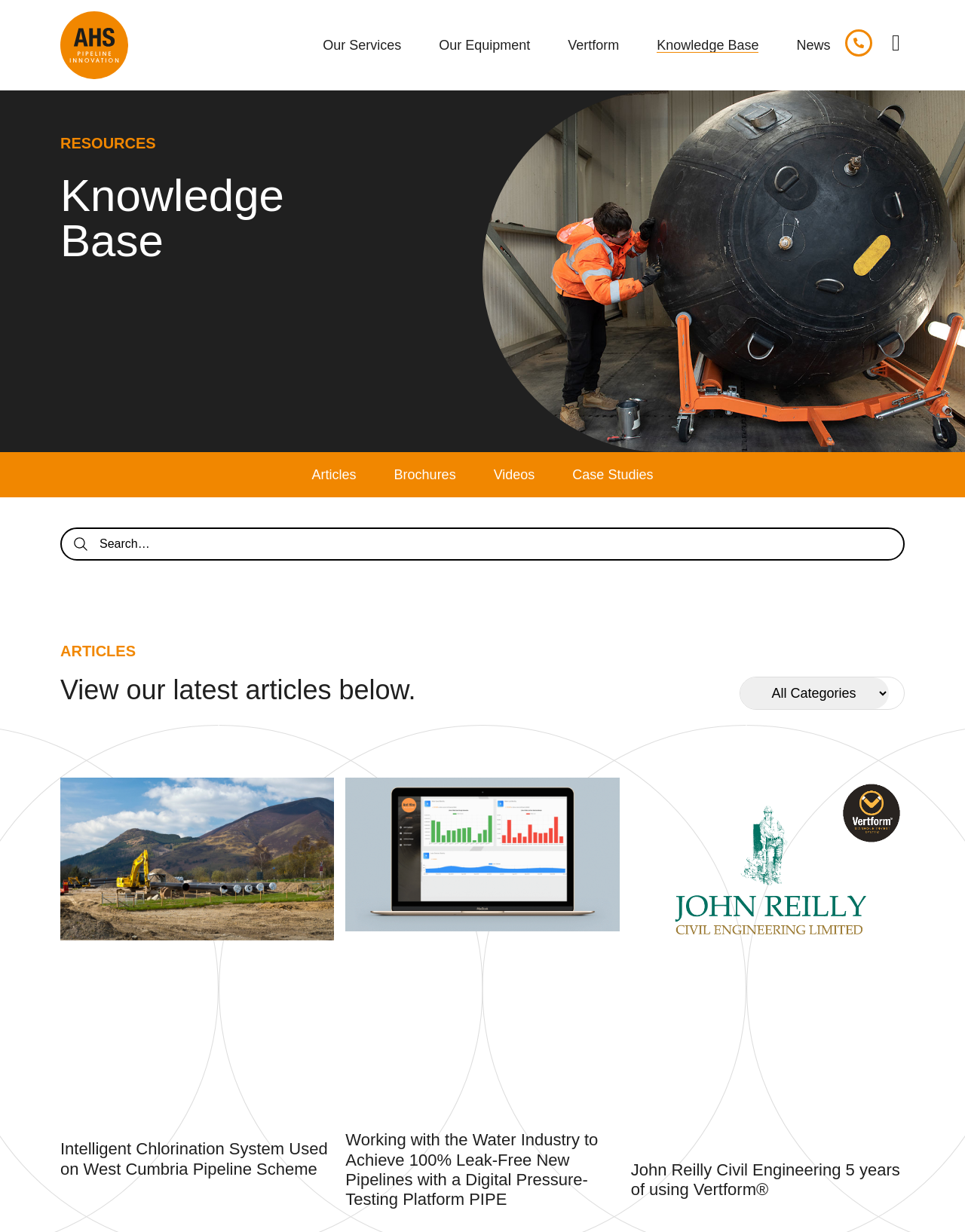Could you highlight the region that needs to be clicked to execute the instruction: "Select Articles"?

[0.323, 0.379, 0.369, 0.391]